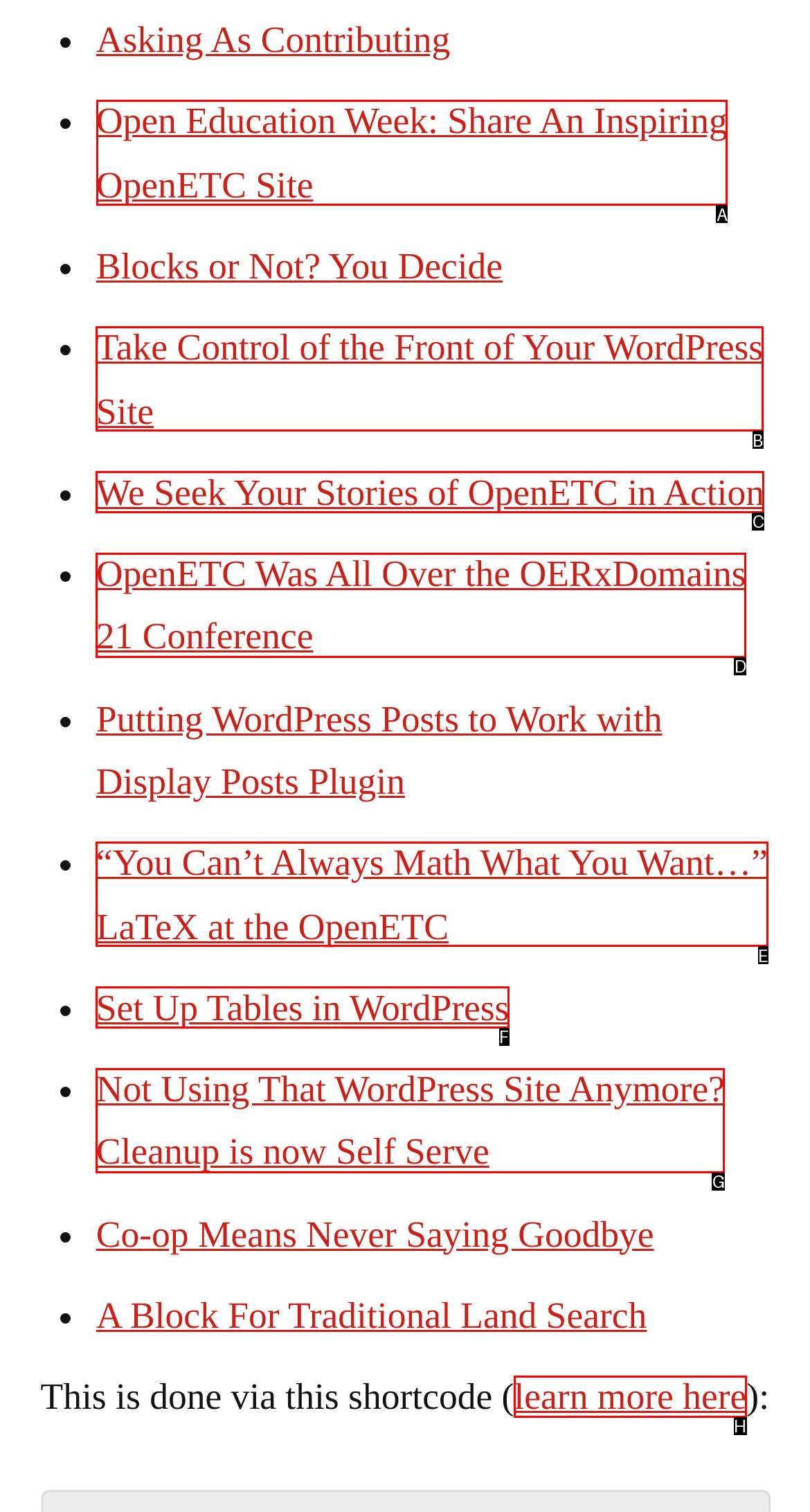Tell me which option I should click to complete the following task: Visit RESOURCE CENTERS Answer with the option's letter from the given choices directly.

None